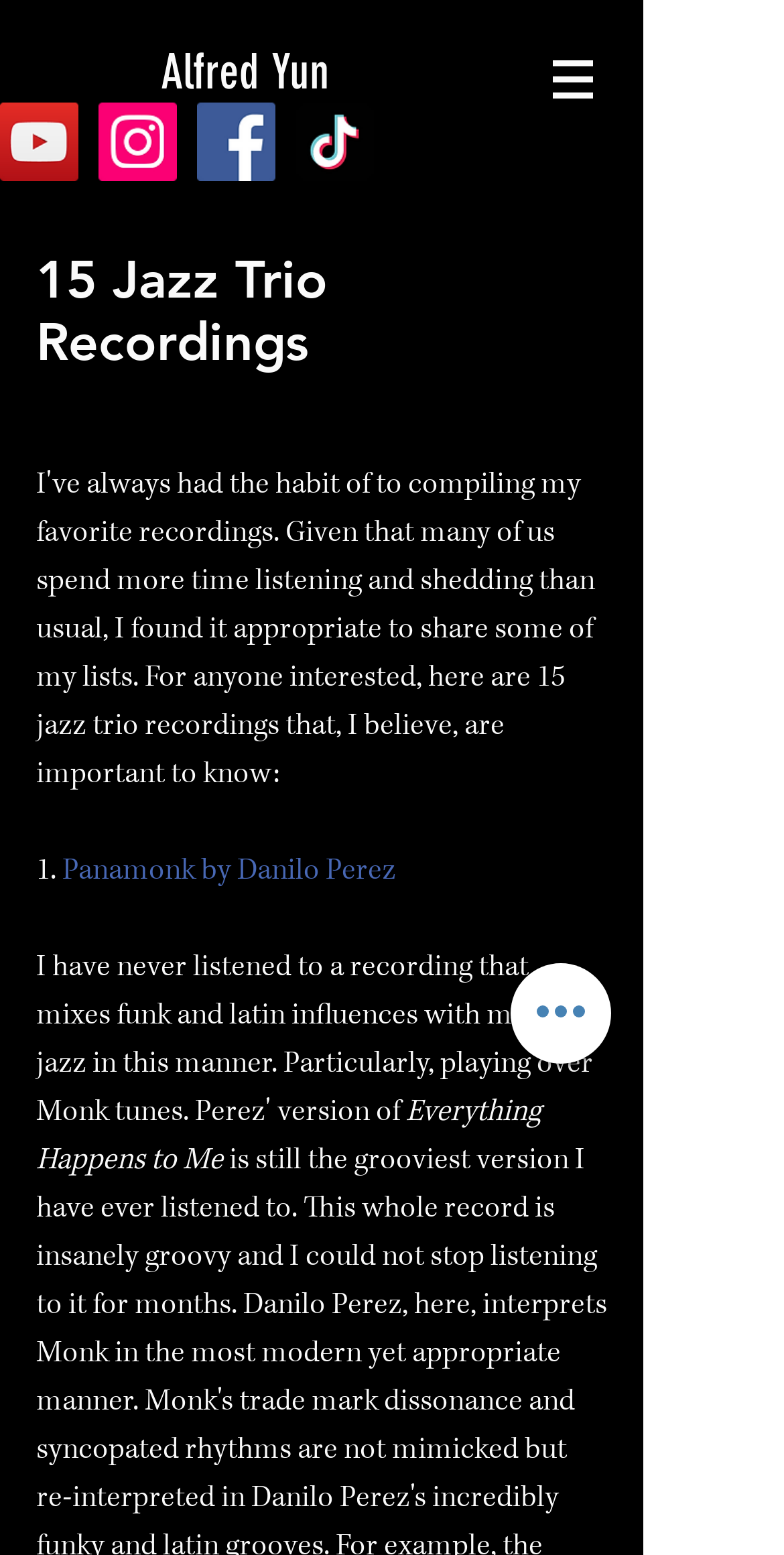Identify the primary heading of the webpage and provide its text.

15 Jazz Trio Recordings